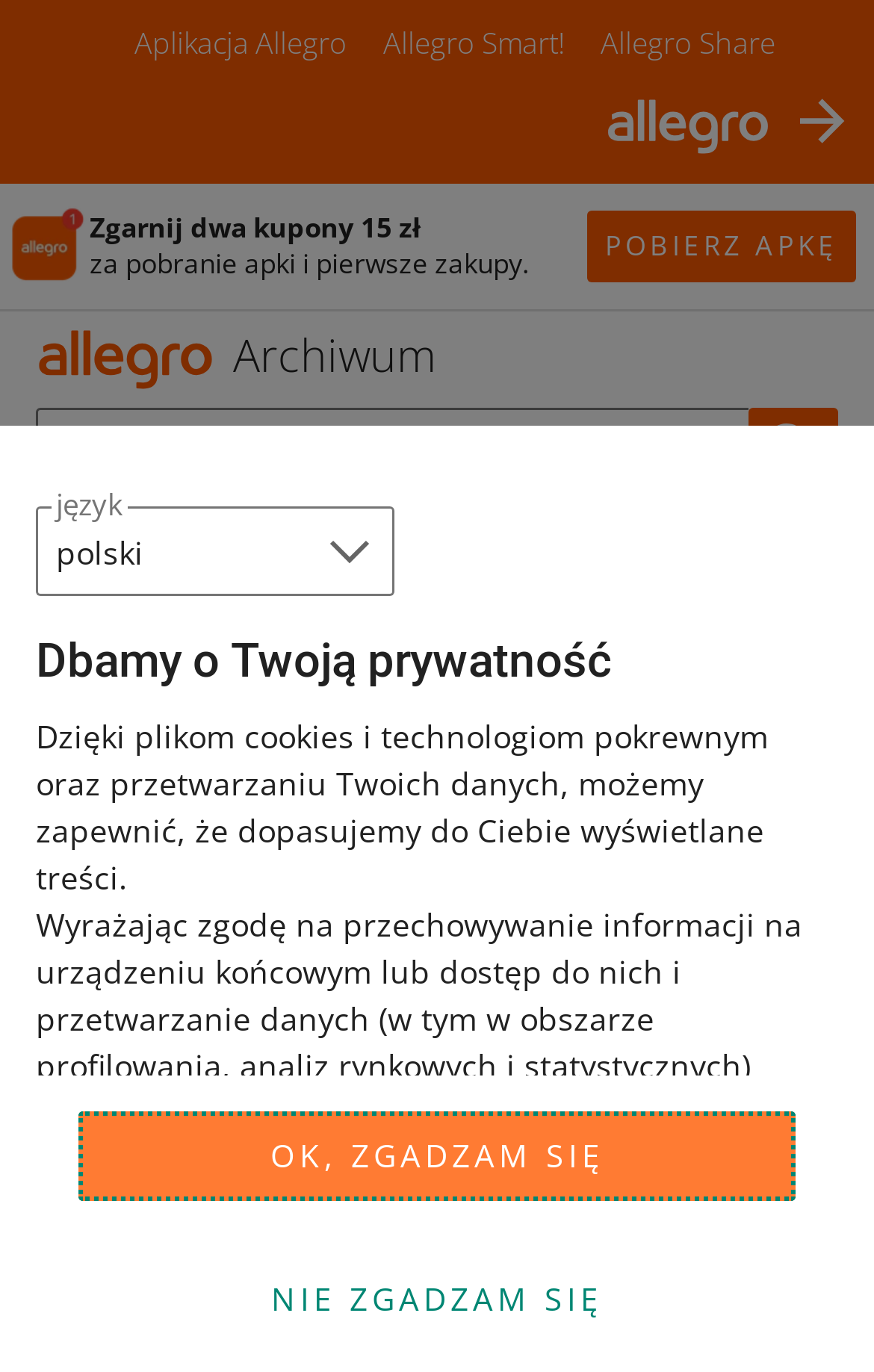Find the bounding box coordinates for the HTML element described in this sentence: "Allegro Share". Provide the coordinates as four float numbers between 0 and 1, in the format [left, top, right, bottom].

[0.667, 0.016, 0.908, 0.046]